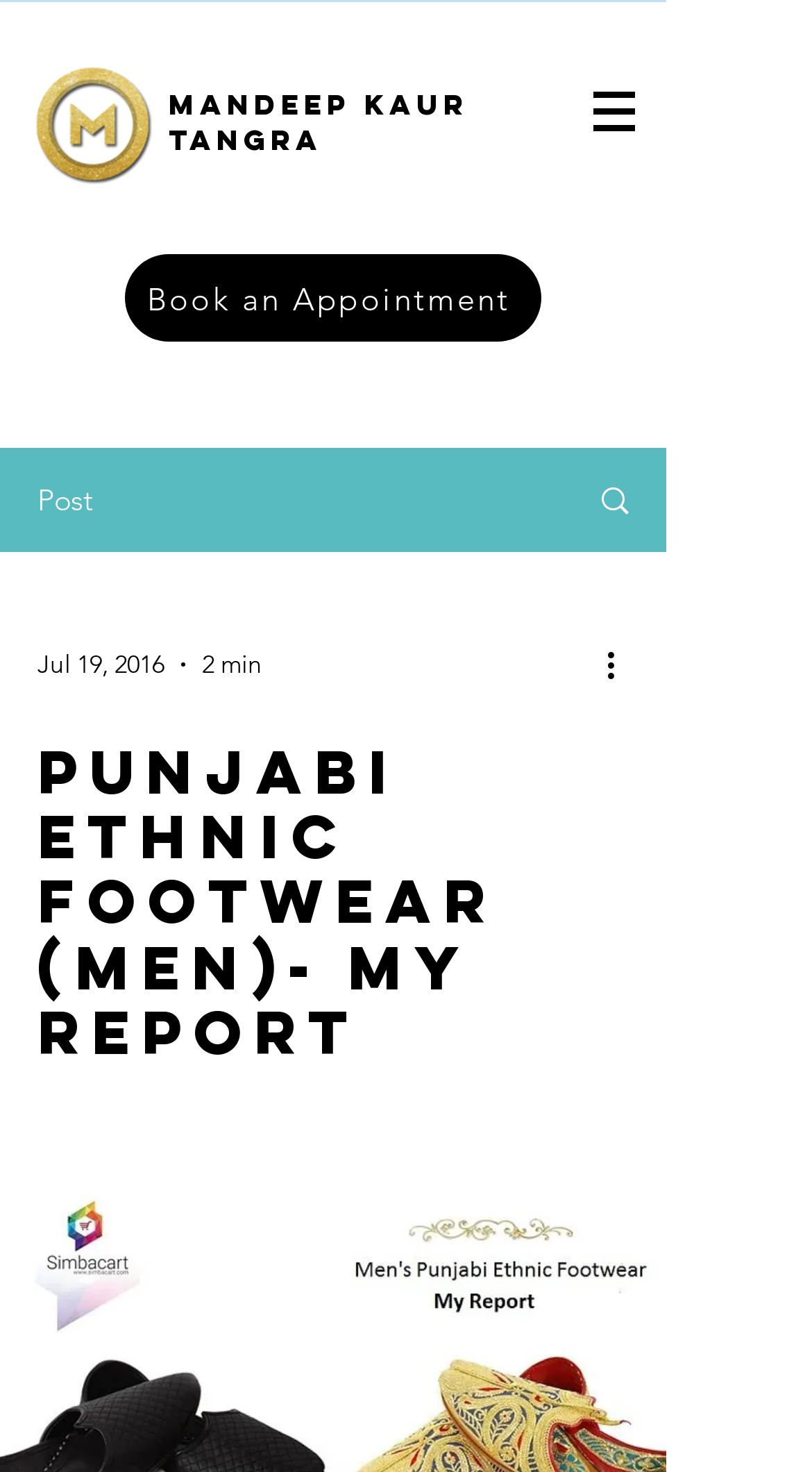Respond to the following query with just one word or a short phrase: 
What is the author's name?

Mandeep Kaur TANGRA